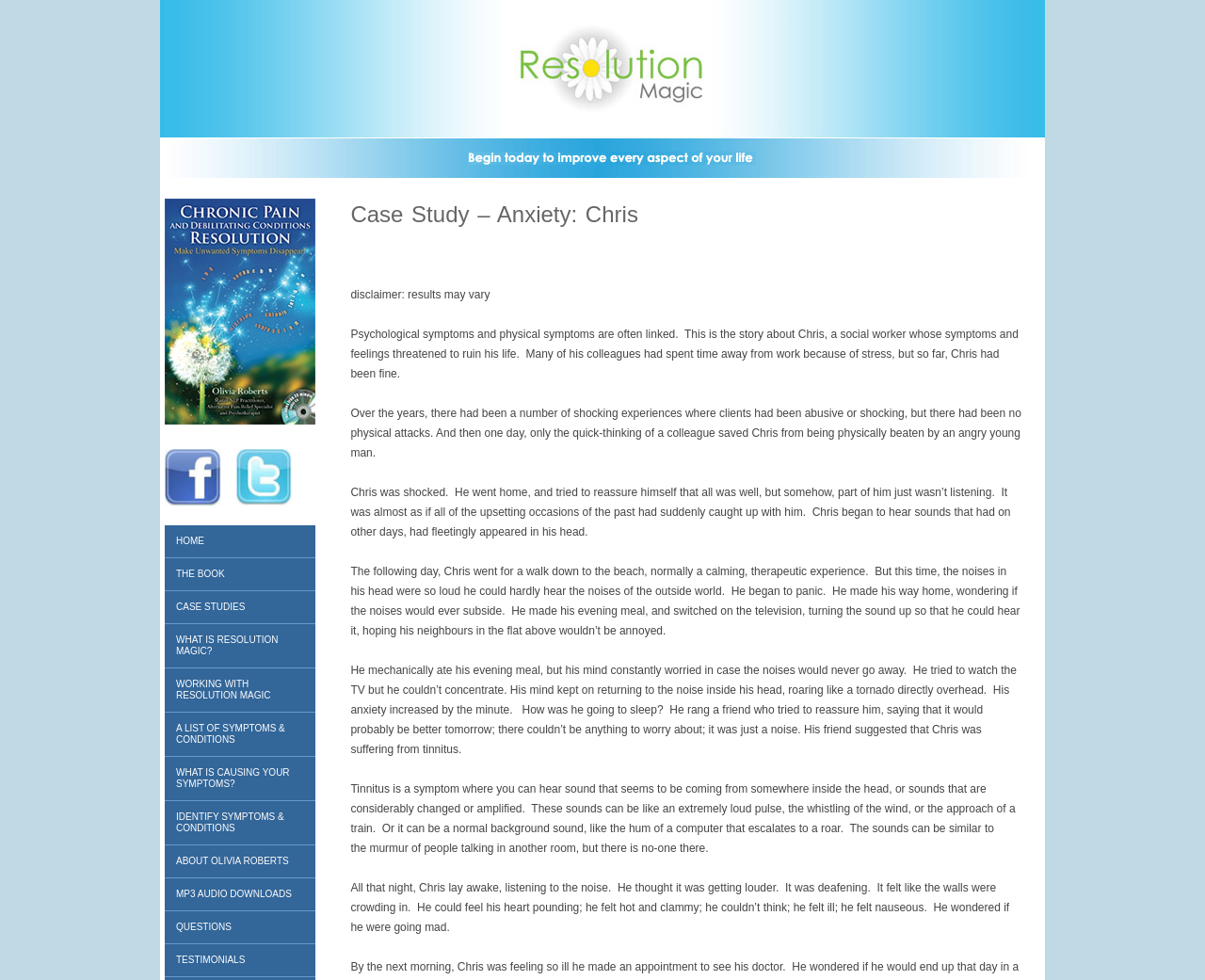Identify the bounding box coordinates for the region of the element that should be clicked to carry out the instruction: "Click the 'CASE STUDIES' link". The bounding box coordinates should be four float numbers between 0 and 1, i.e., [left, top, right, bottom].

[0.137, 0.603, 0.262, 0.637]